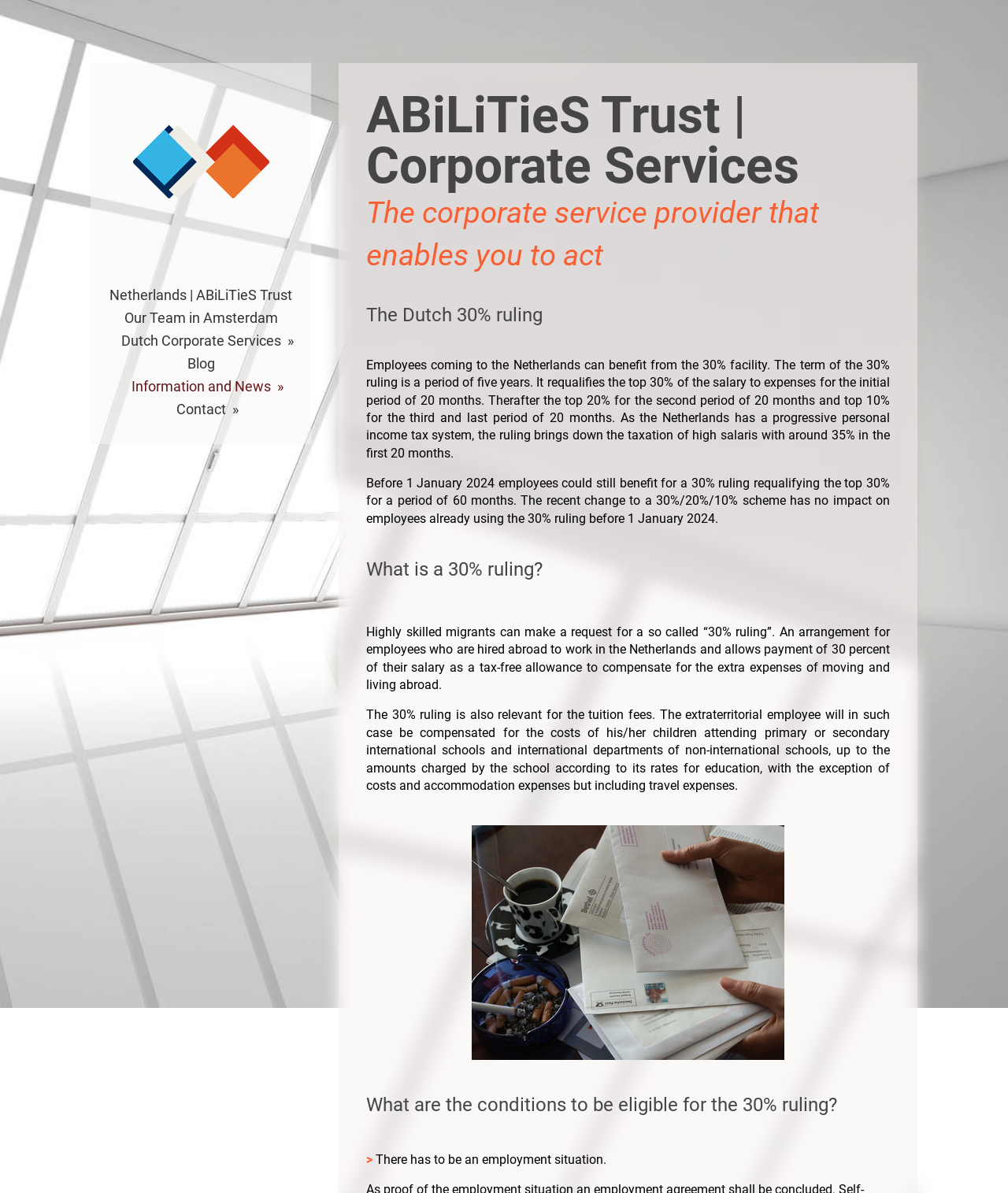Bounding box coordinates are specified in the format (top-left x, top-left y, bottom-right x, bottom-right y). All values are floating point numbers bounded between 0 and 1. Please provide the bounding box coordinate of the region this sentence describes: Netherlands | ABiLiTieS Trust

[0.09, 0.238, 0.309, 0.257]